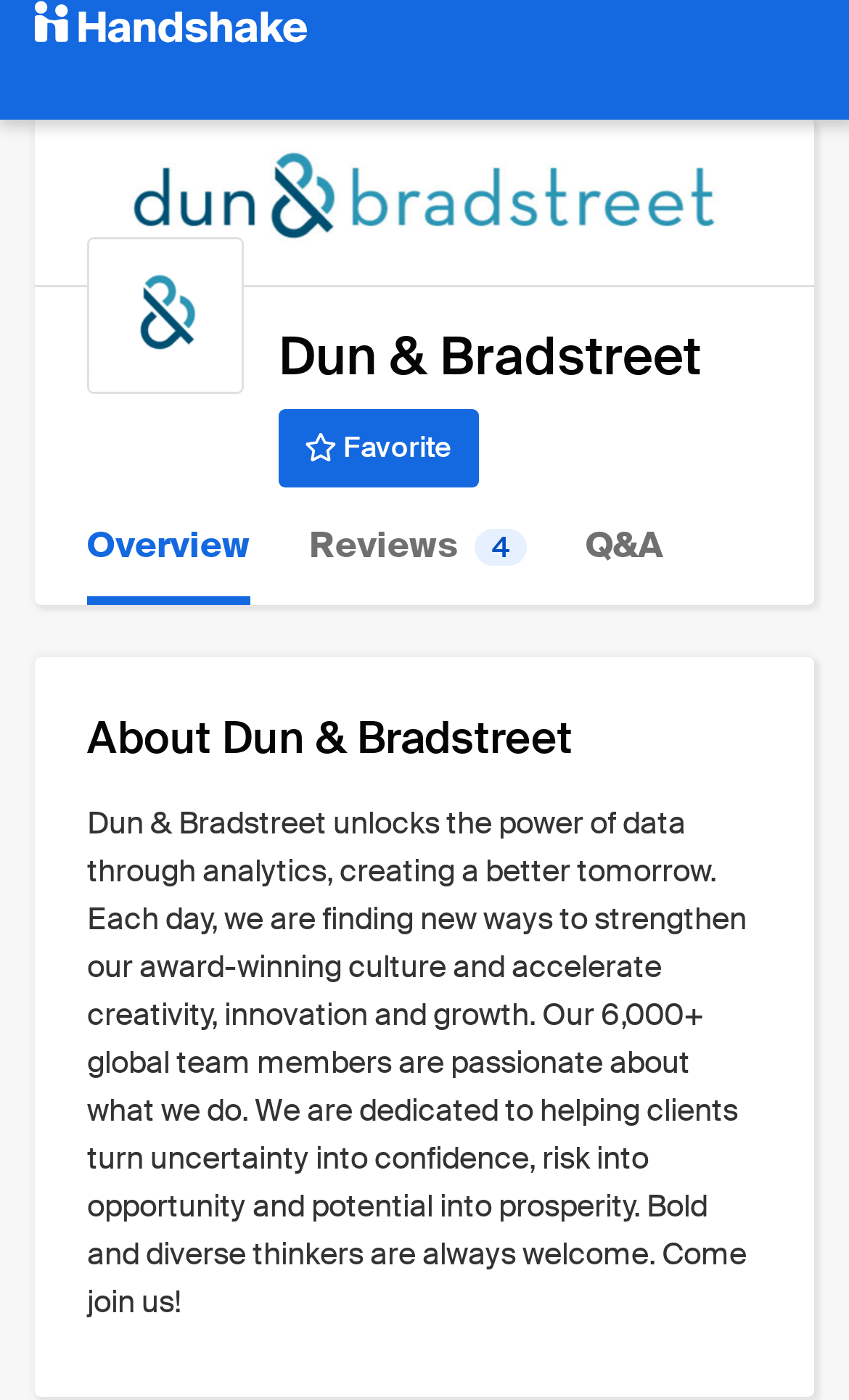Analyze the image and give a detailed response to the question:
What is the theme of the company's culture?

The theme of the company's culture can be inferred from the static text element which describes the company. The text states that the company has an 'award-winning culture', indicating that the company values and prioritizes a culture of excellence.